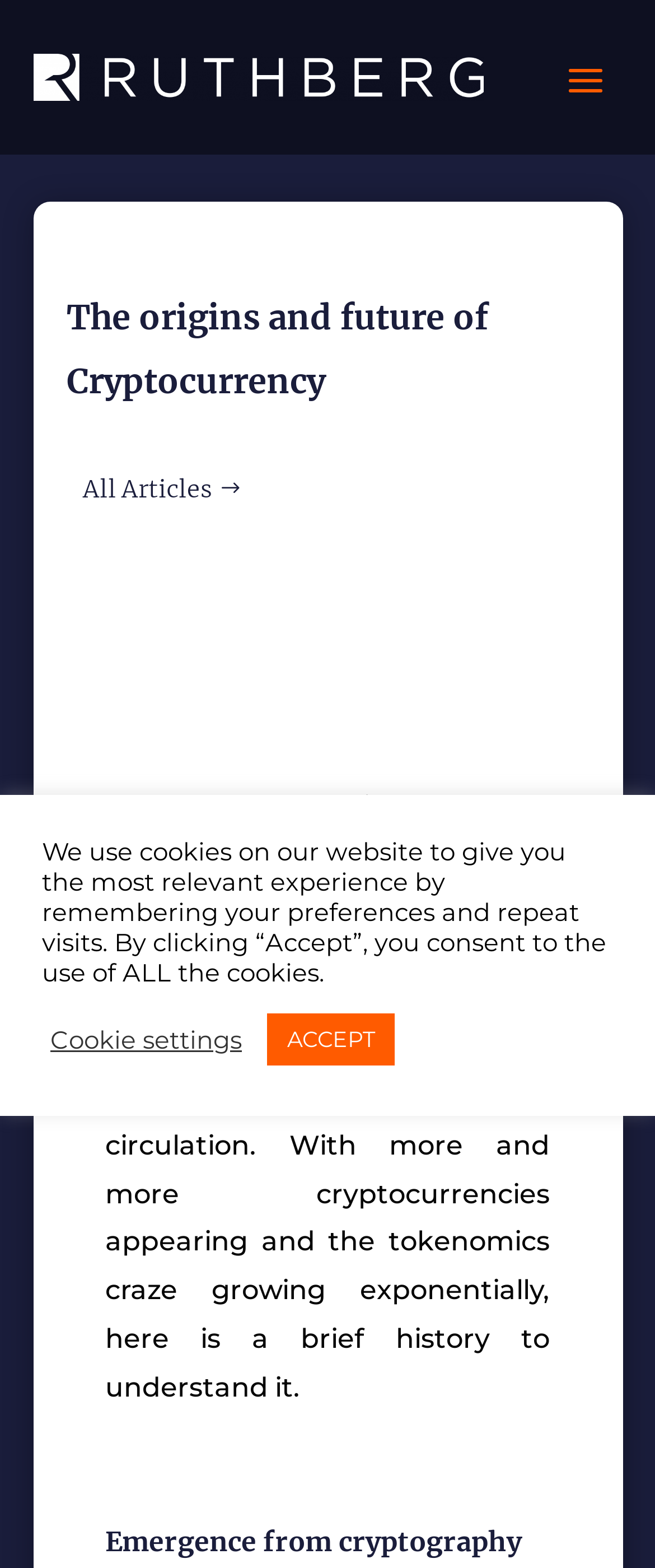Answer the question in one word or a short phrase:
What is the topic of the main text?

Cryptocurrency history